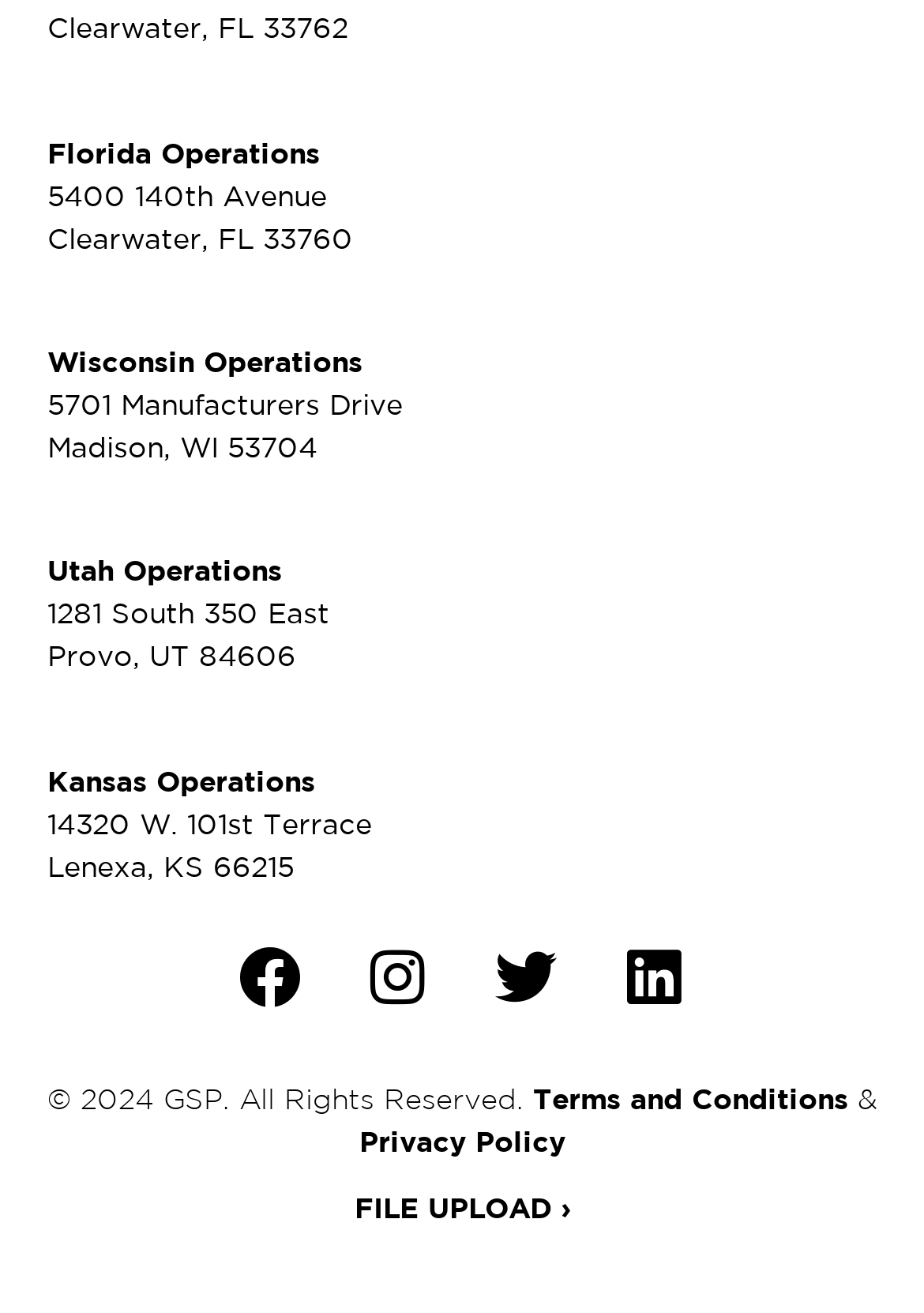Please reply to the following question using a single word or phrase: 
What is the purpose of the 'FILE UPLOAD ›' link?

To upload a file